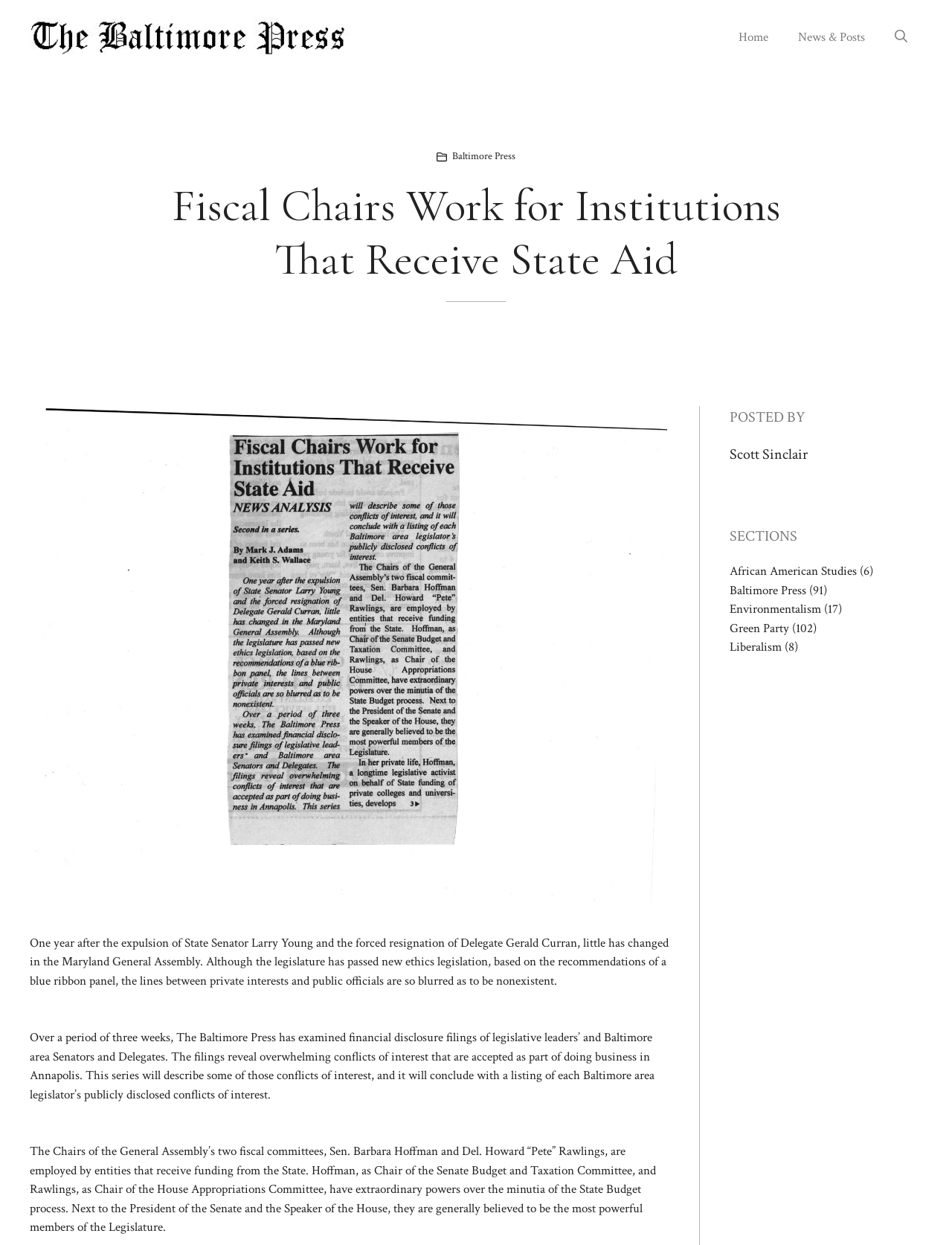Please mark the clickable region by giving the bounding box coordinates needed to complete this instruction: "Open search".

[0.924, 0.012, 0.969, 0.048]